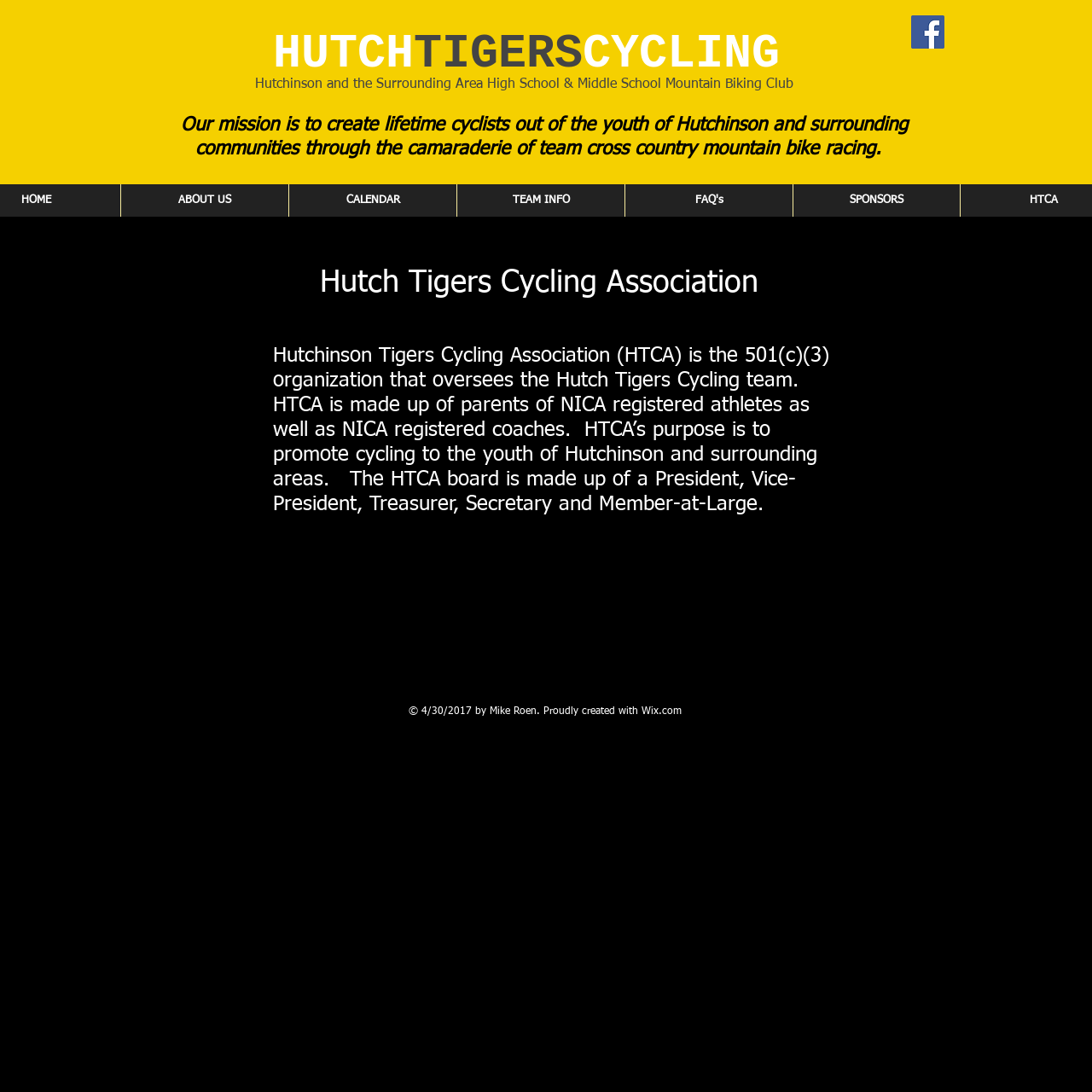Refer to the image and offer a detailed explanation in response to the question: How many links are there in the Social Bar?

I found the answer by looking at the list element with the description 'Social Bar' and its child elements. There is only one link element, which is a child of the Social Bar list element, and it has the description 'Facebook'.